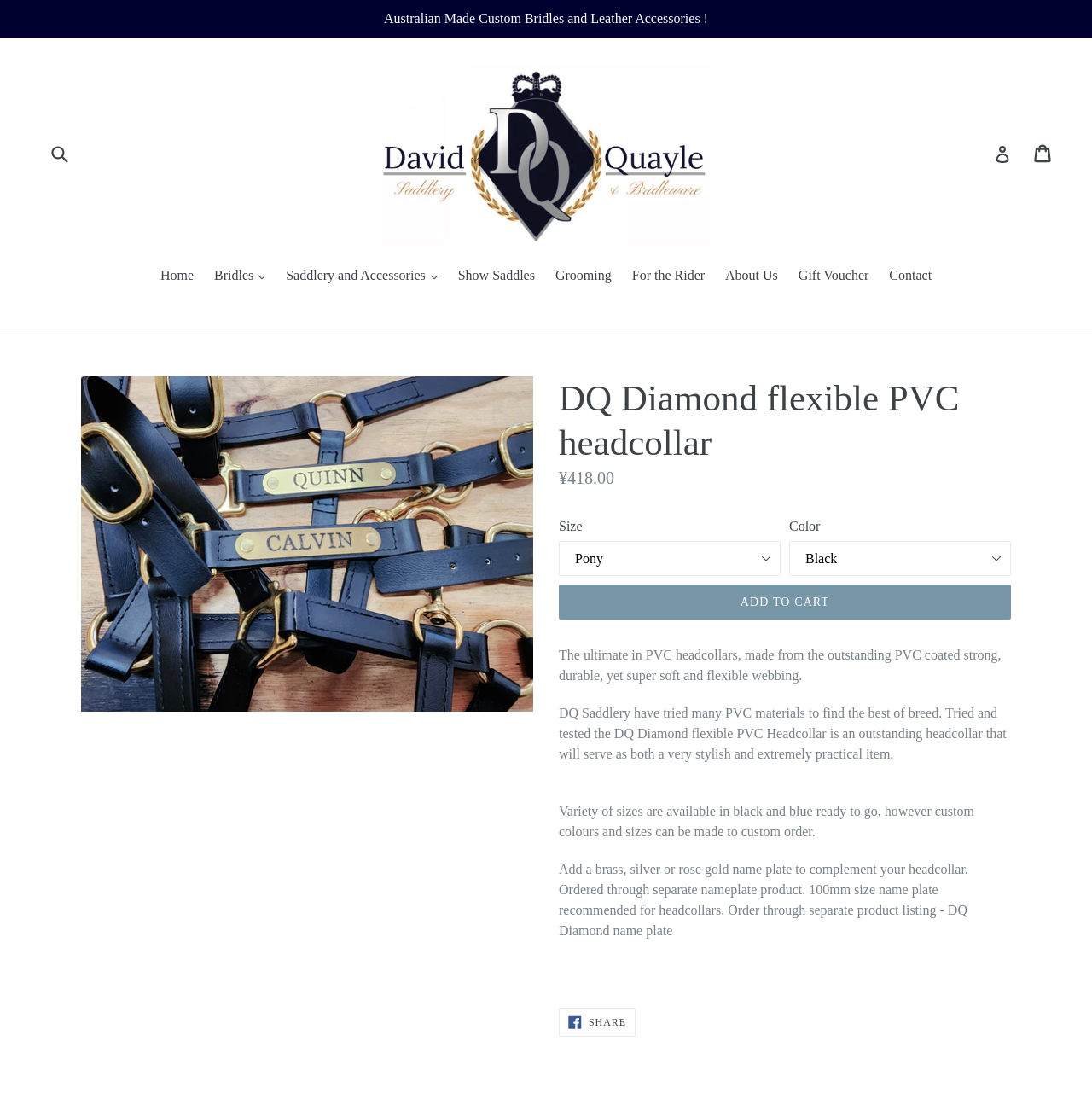Please indicate the bounding box coordinates for the clickable area to complete the following task: "Search for products". The coordinates should be specified as four float numbers between 0 and 1, i.e., [left, top, right, bottom].

[0.043, 0.122, 0.086, 0.153]